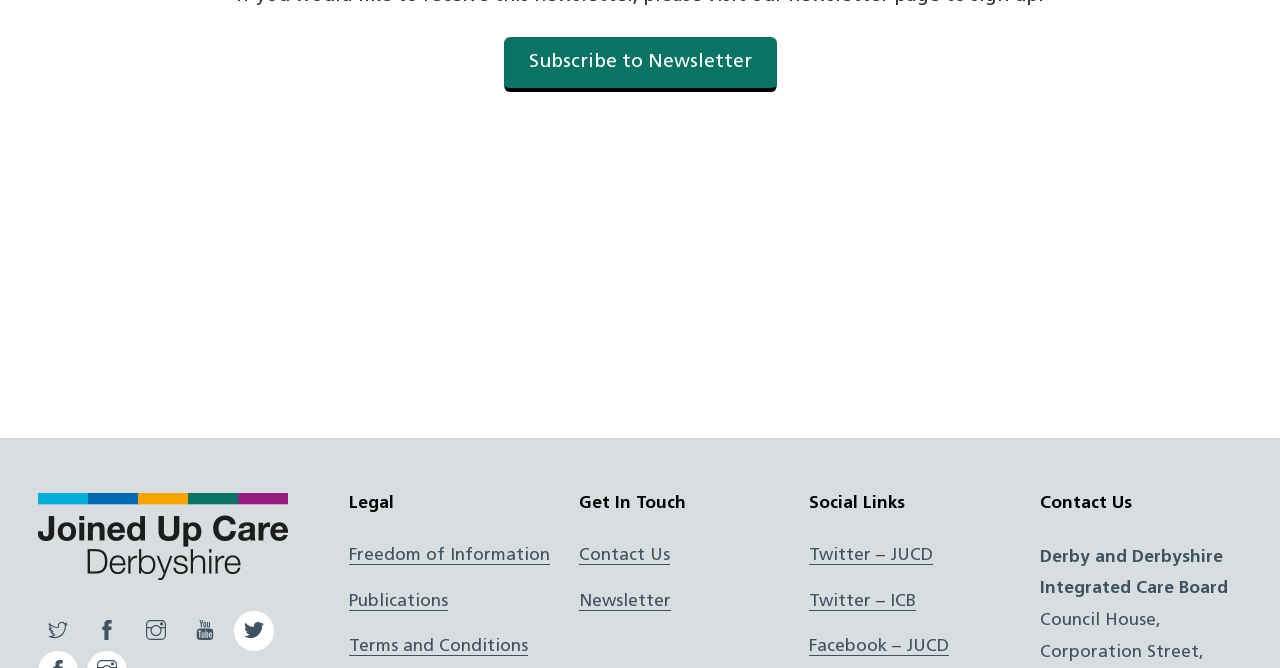What is the name of the care board?
Provide a well-explained and detailed answer to the question.

I found the answer by looking at the StaticText element with the text 'Derby and Derbyshire Integrated Care Board' which is located under the 'Contact Us' heading.